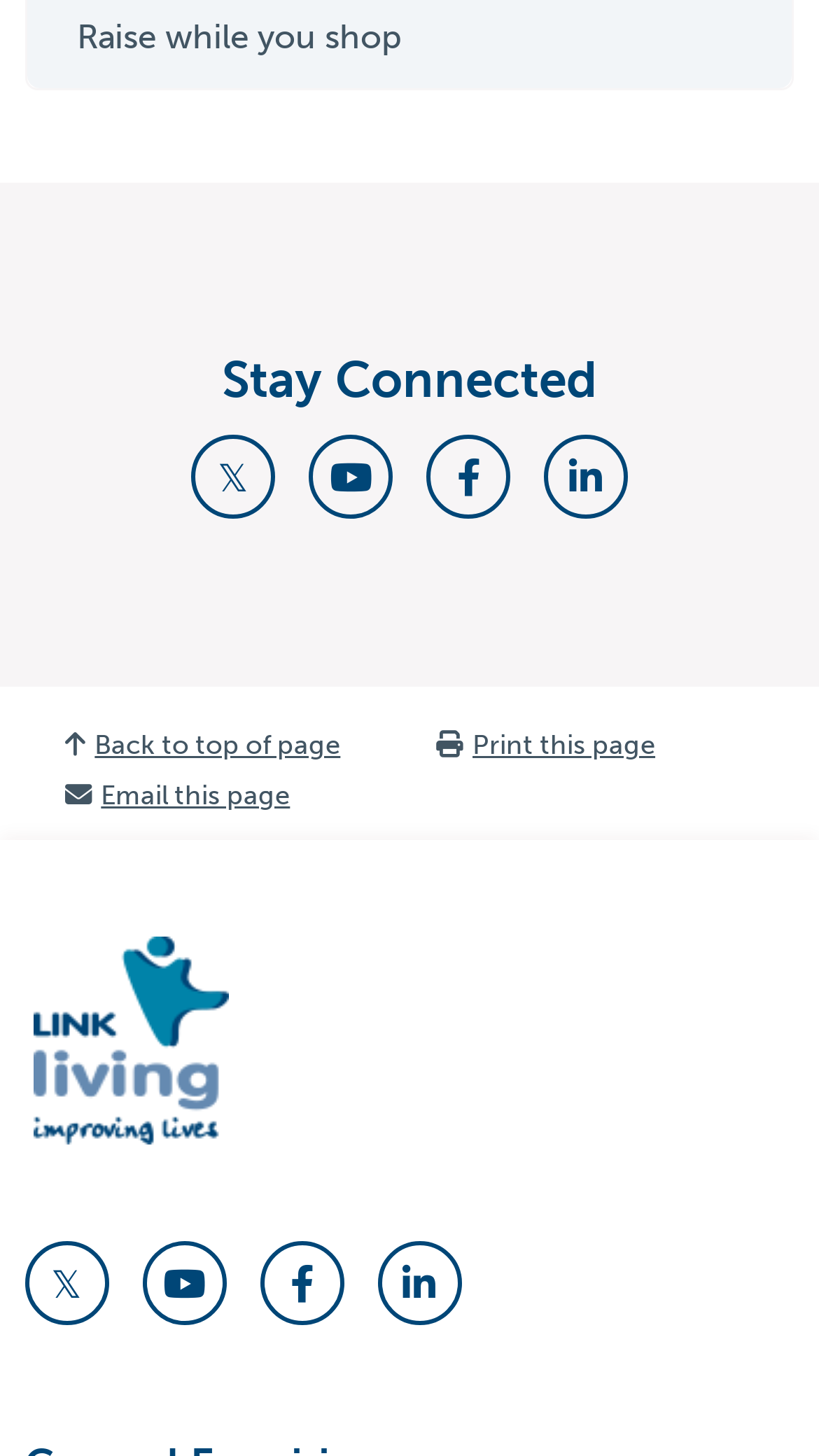Using a single word or phrase, answer the following question: 
How many times does the company logo appear on the webpage?

1